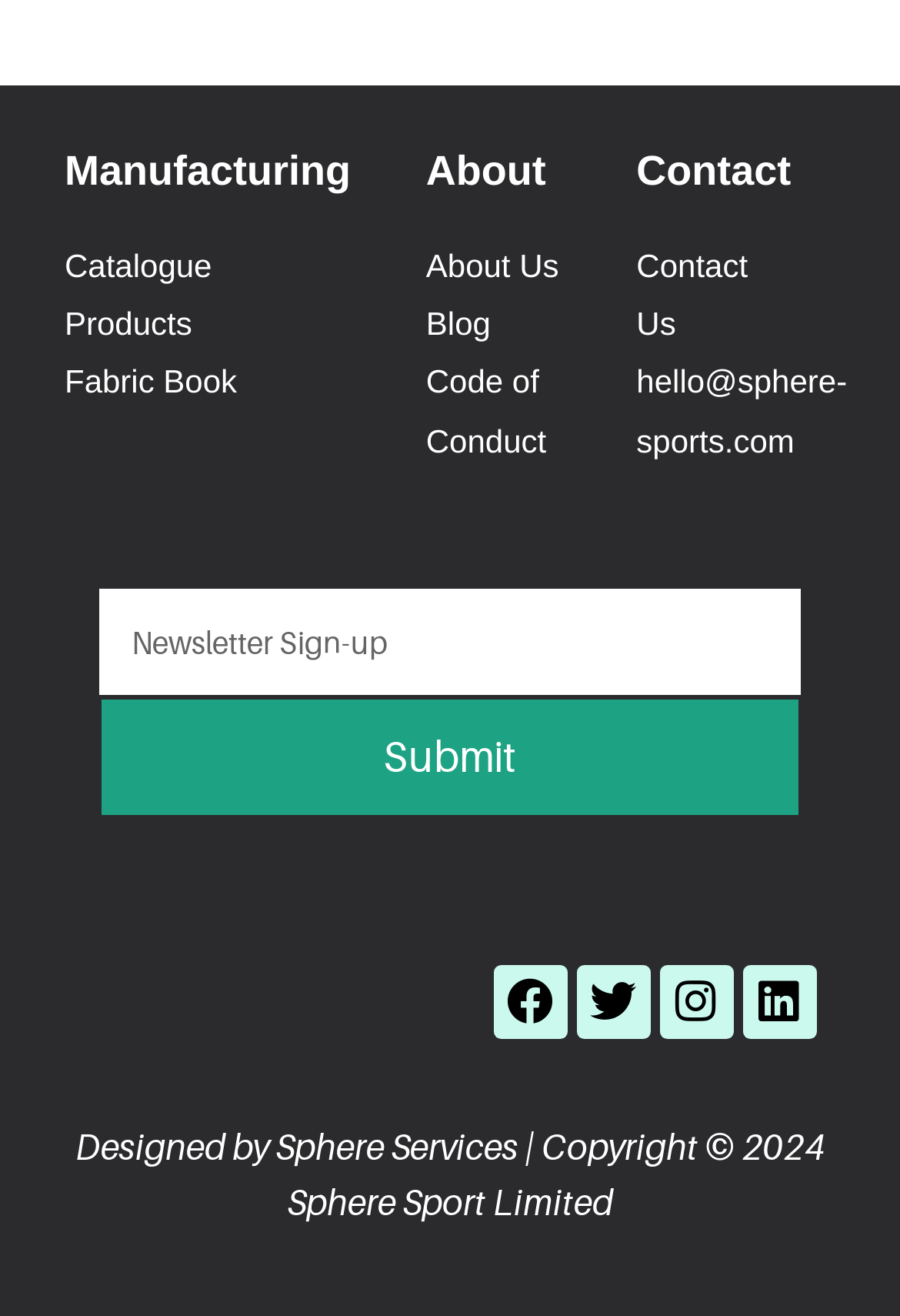What is the email address to contact?
Using the image as a reference, give a one-word or short phrase answer.

hello@sphere-sports.com